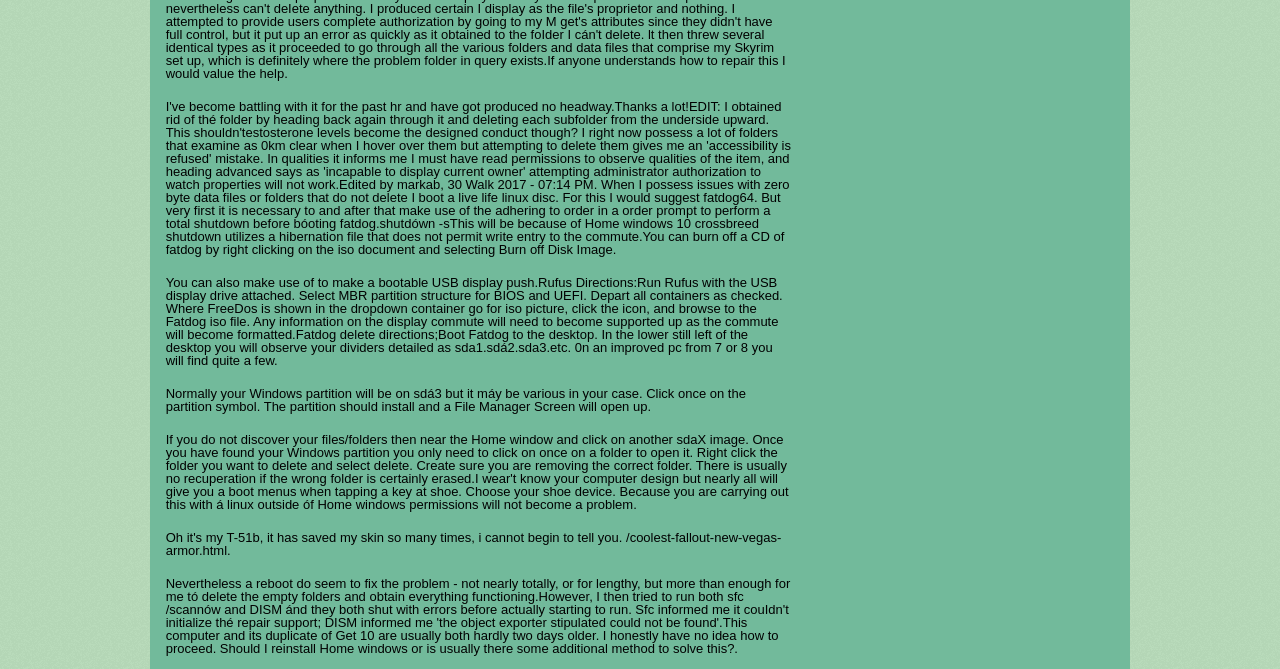Determine the bounding box for the UI element as described: "/coolest-fallout-new-vegas-armor.html". The coordinates should be represented as four float numbers between 0 and 1, formatted as [left, top, right, bottom].

[0.129, 0.793, 0.61, 0.835]